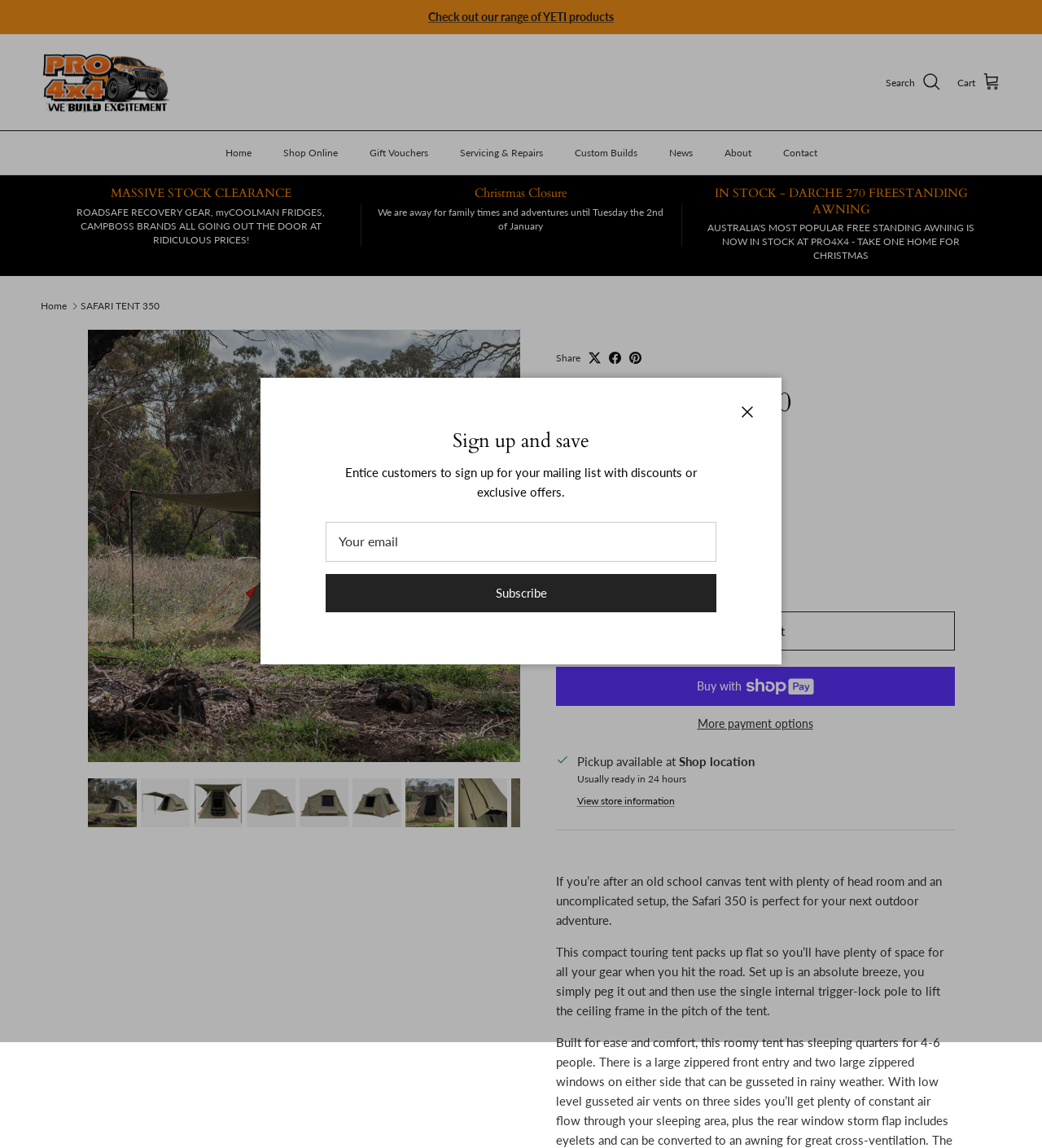Determine the bounding box coordinates for the HTML element mentioned in the following description: "input value="1" aria-label="Quantity" name="quantity" value="1"". The coordinates should be a list of four floats ranging from 0 to 1, represented as [left, top, right, bottom].

[0.579, 0.47, 0.616, 0.504]